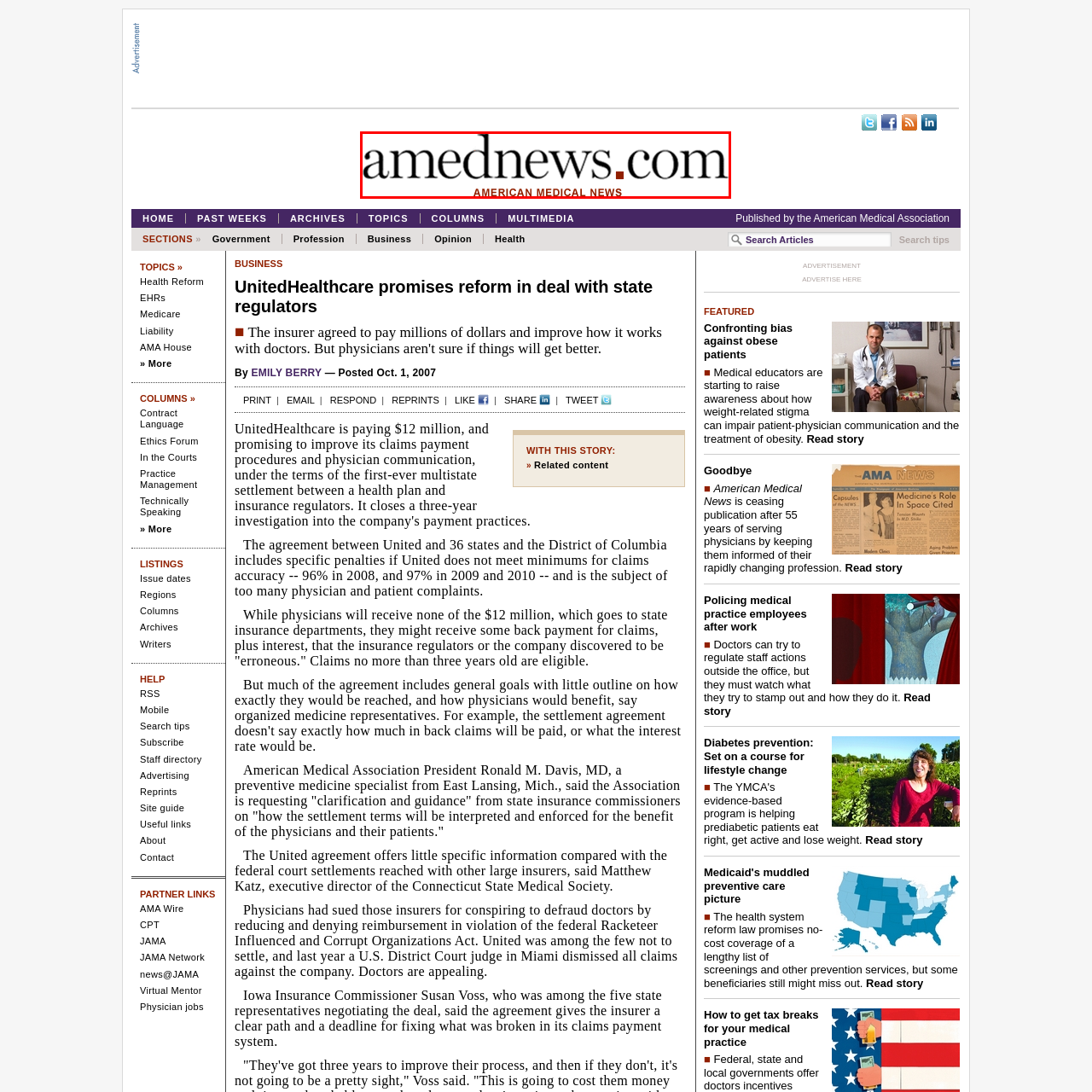Provide an extensive and detailed caption for the image section enclosed by the red boundary.

The image features the logo of American Medical News, prominently displaying the website name "amednews.com" in bold, black font at the top, accompanied by the title "AMERICAN MEDICAL NEWS" in a contrasting orange hue below. This logo represents a medical news outlet that focuses on delivering current updates and insights relevant to the healthcare field, including issues like health reform and medical practices. The design emphasizes professionalism and accessibility, making it a notable source for information within the medical community.